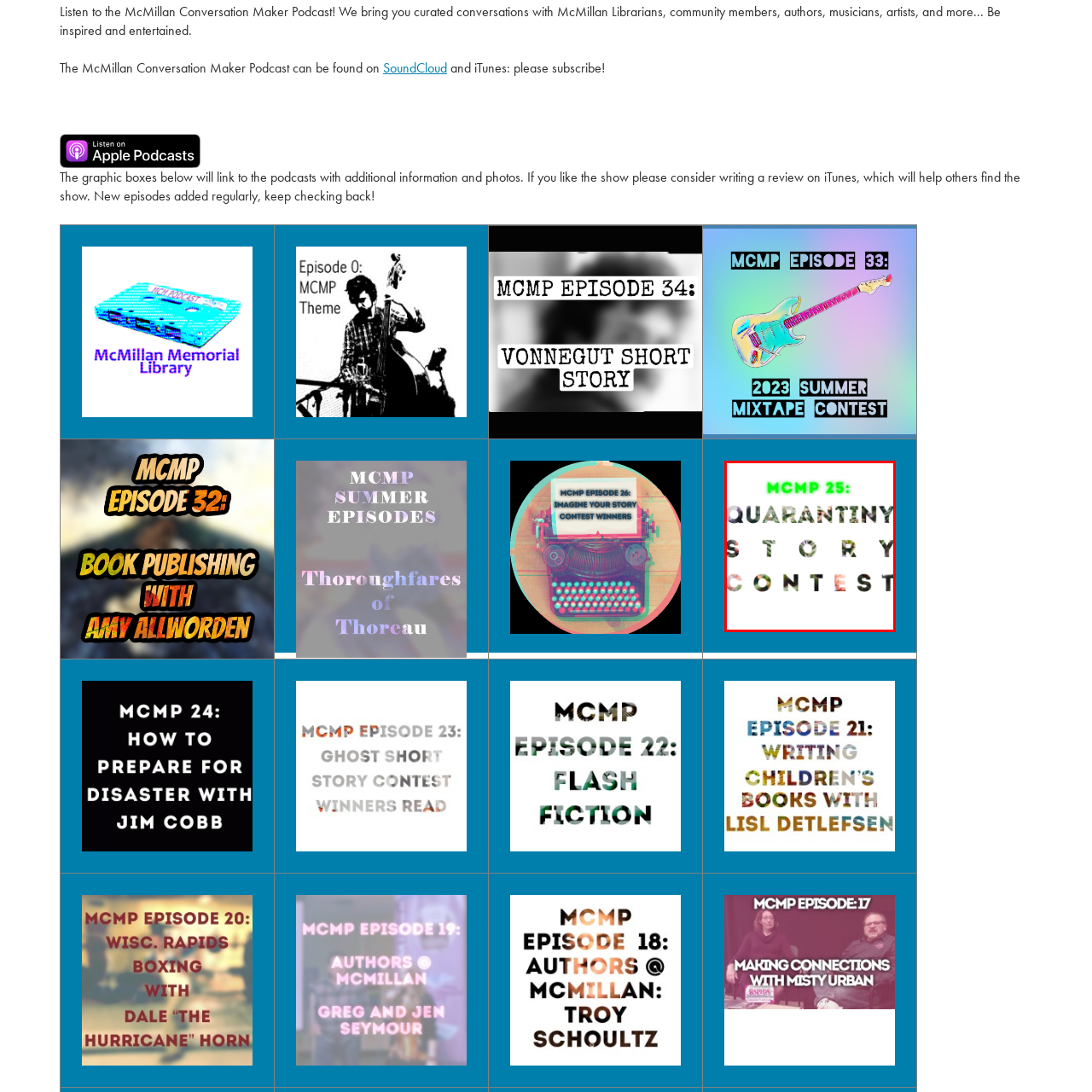Write a thorough description of the contents of the image marked by the red outline.

The image features vibrant and bold text that reads "MCMP 25: QUARANTINY STORY CONTEST." The background shows a collage effect, integrating various colorful images or patterns that enhance the artistic presentation of the text. The use of playful typography reflects the creative theme of storytelling during quarantine, suggesting an invitation to participate in a contest connected to personal narratives or experiences from this unique period. Overall, the design is eye-catching and engaging, encouraging viewers to explore the themes of connection and creativity during challenging times.